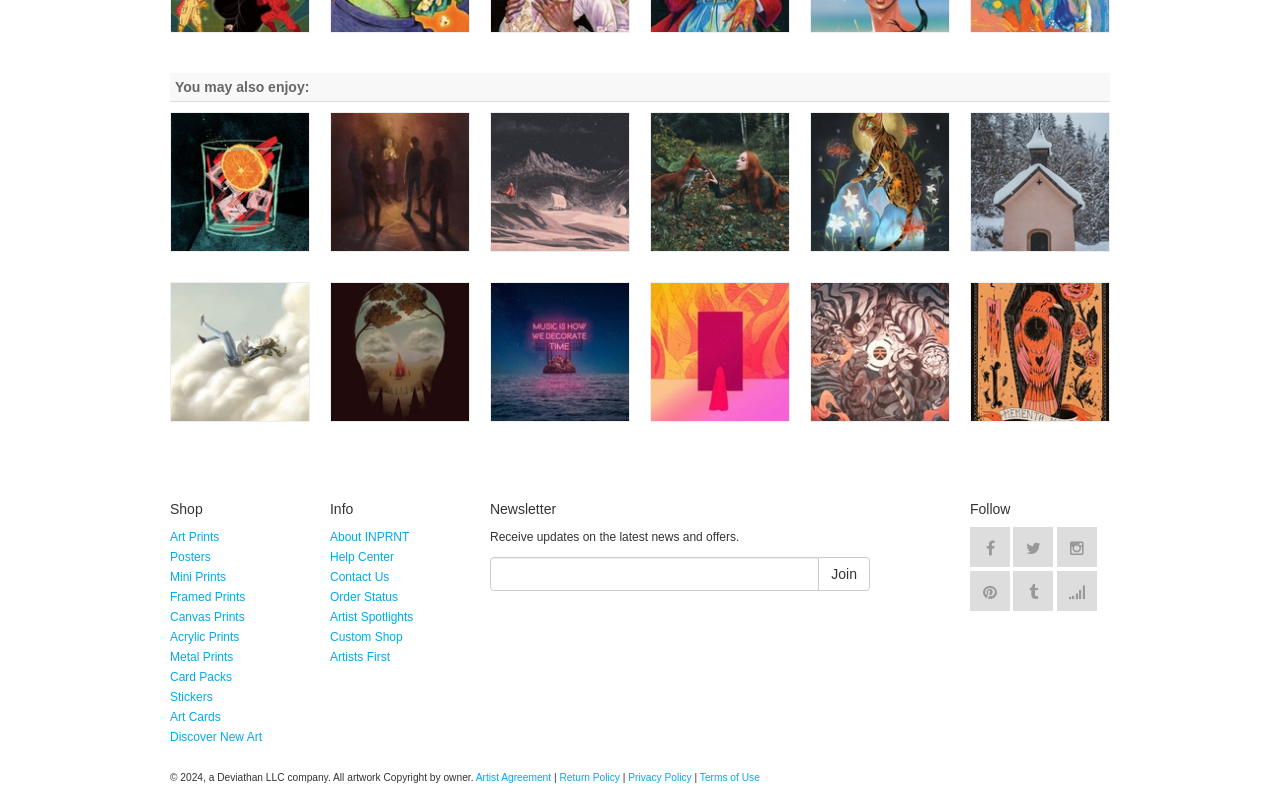Identify the bounding box coordinates of the clickable region necessary to fulfill the following instruction: "View 'Artist Agreement'". The bounding box coordinates should be four float numbers between 0 and 1, i.e., [left, top, right, bottom].

[0.372, 0.969, 0.431, 0.983]